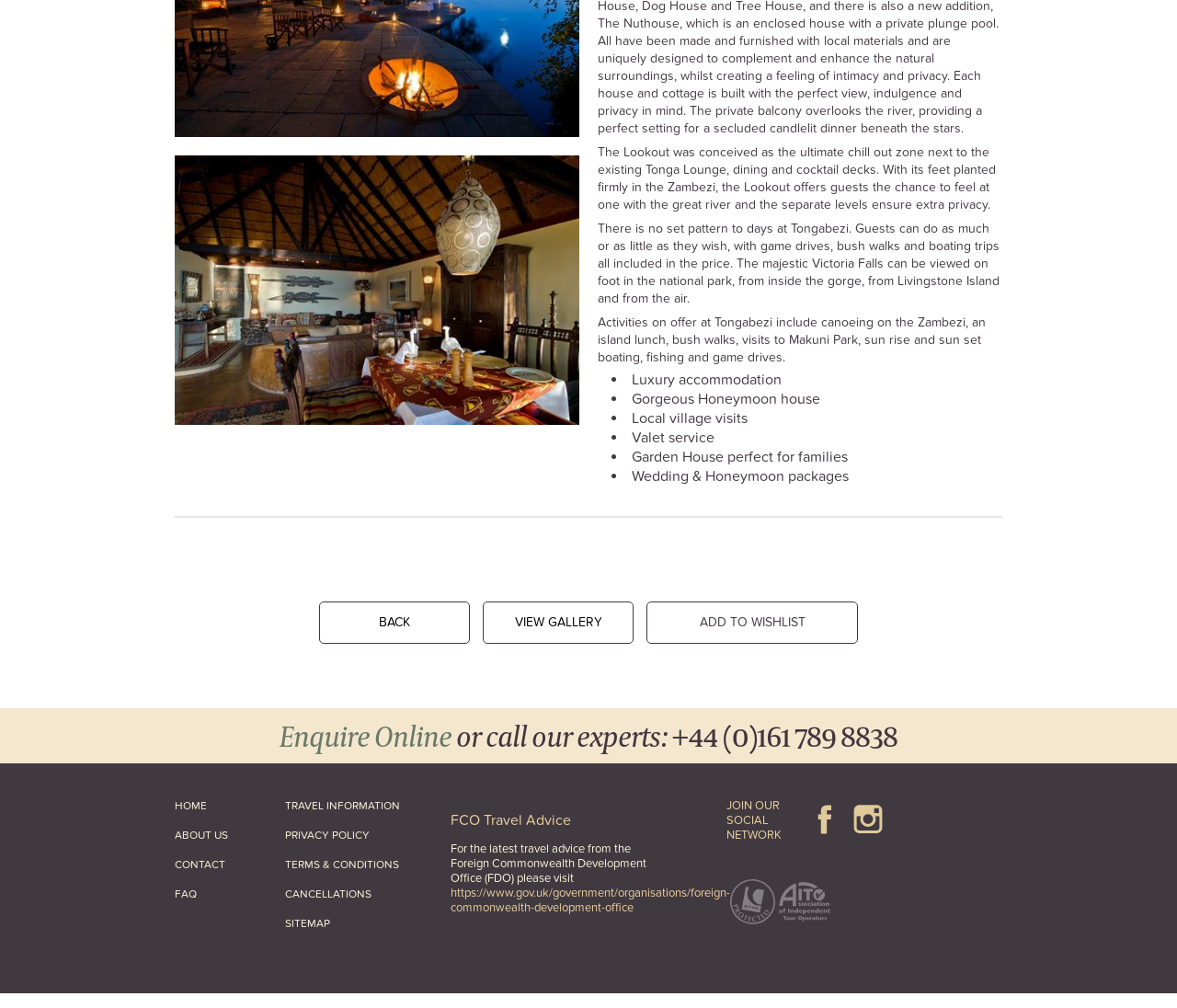Provide your answer in one word or a succinct phrase for the question: 
How can I contact the lodge?

Enquire online or call